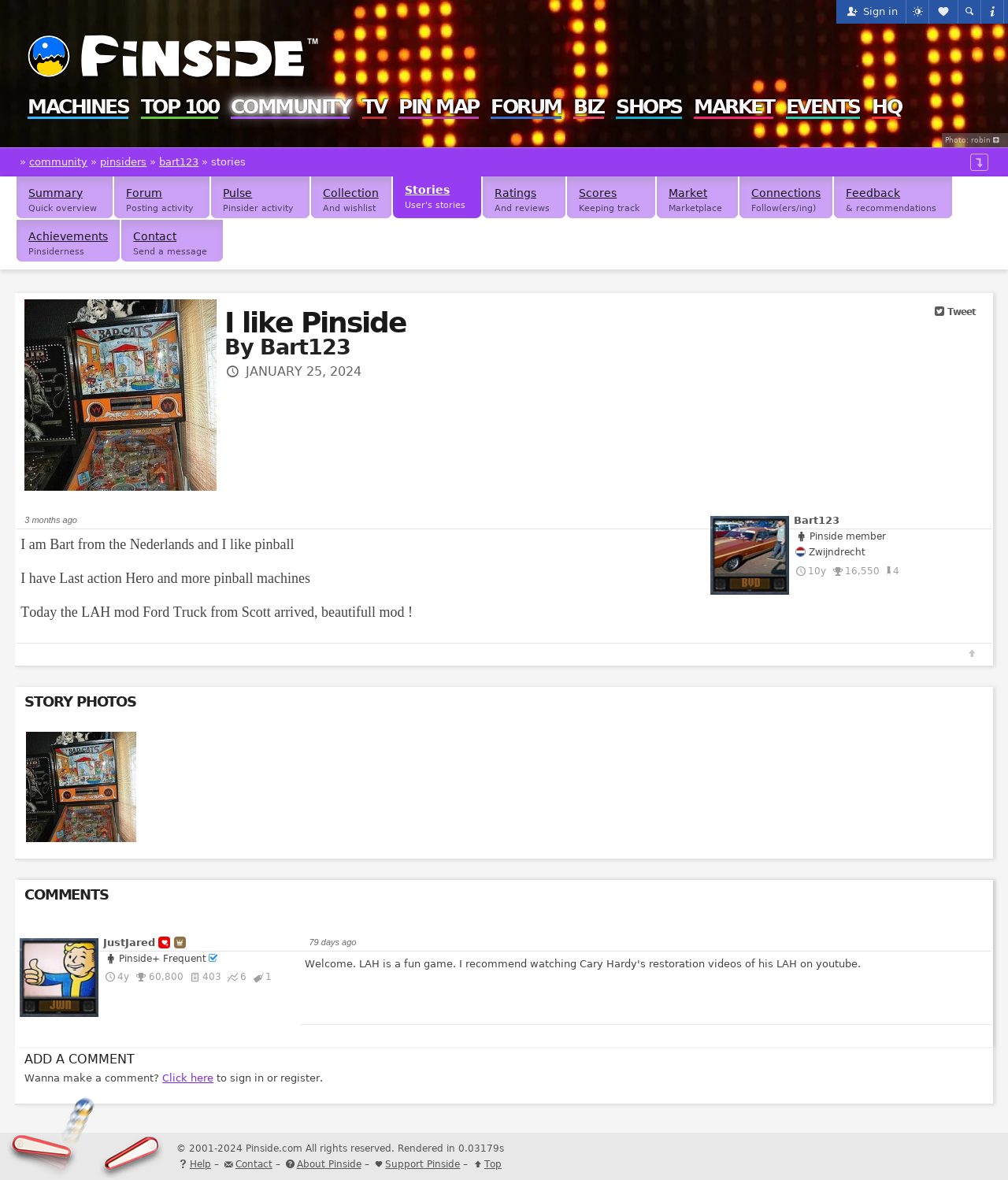Pinpoint the bounding box coordinates of the element that must be clicked to accomplish the following instruction: "View Bart123's profile". The coordinates should be in the format of four float numbers between 0 and 1, i.e., [left, top, right, bottom].

[0.258, 0.284, 0.347, 0.305]